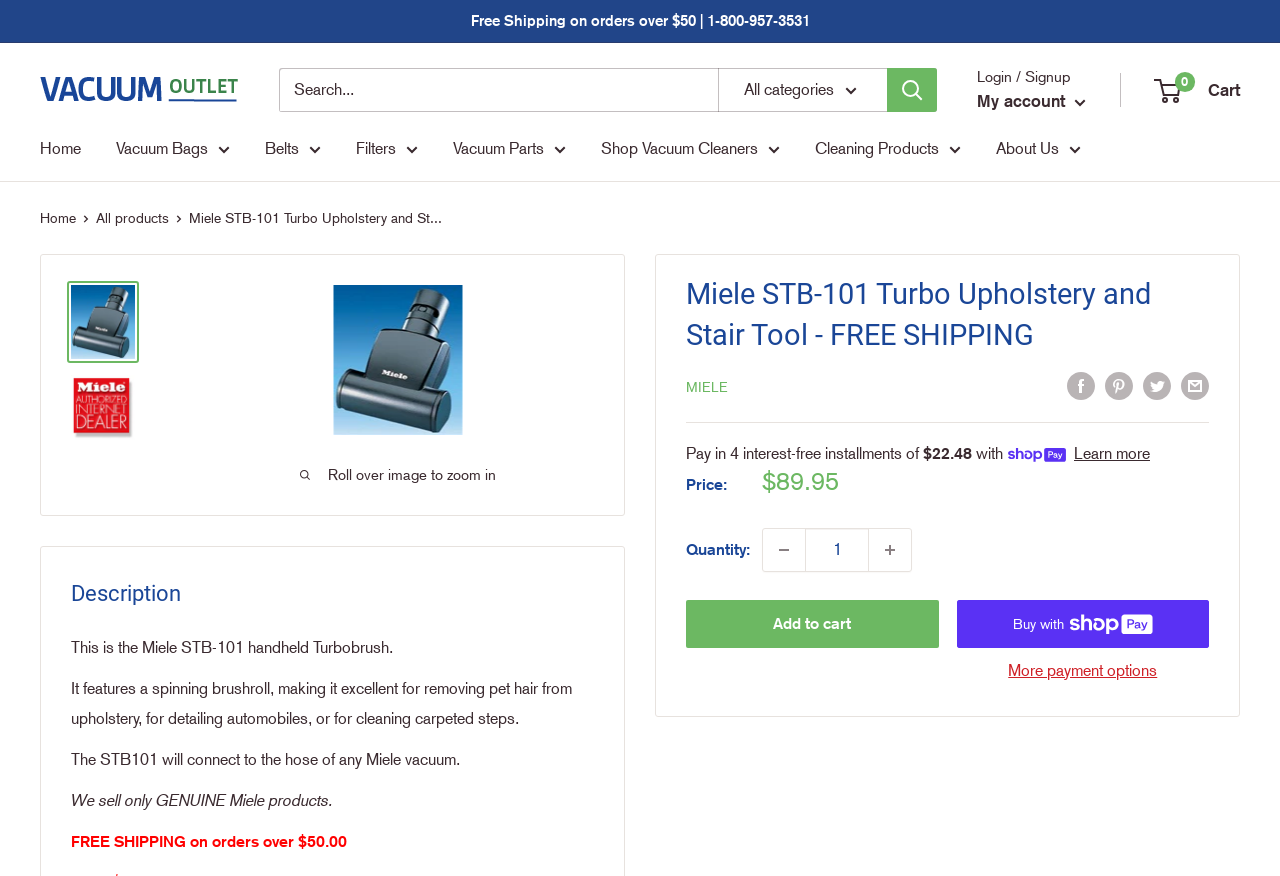Extract the bounding box coordinates for the UI element described as: "Clinical and Translational Science Institute".

None